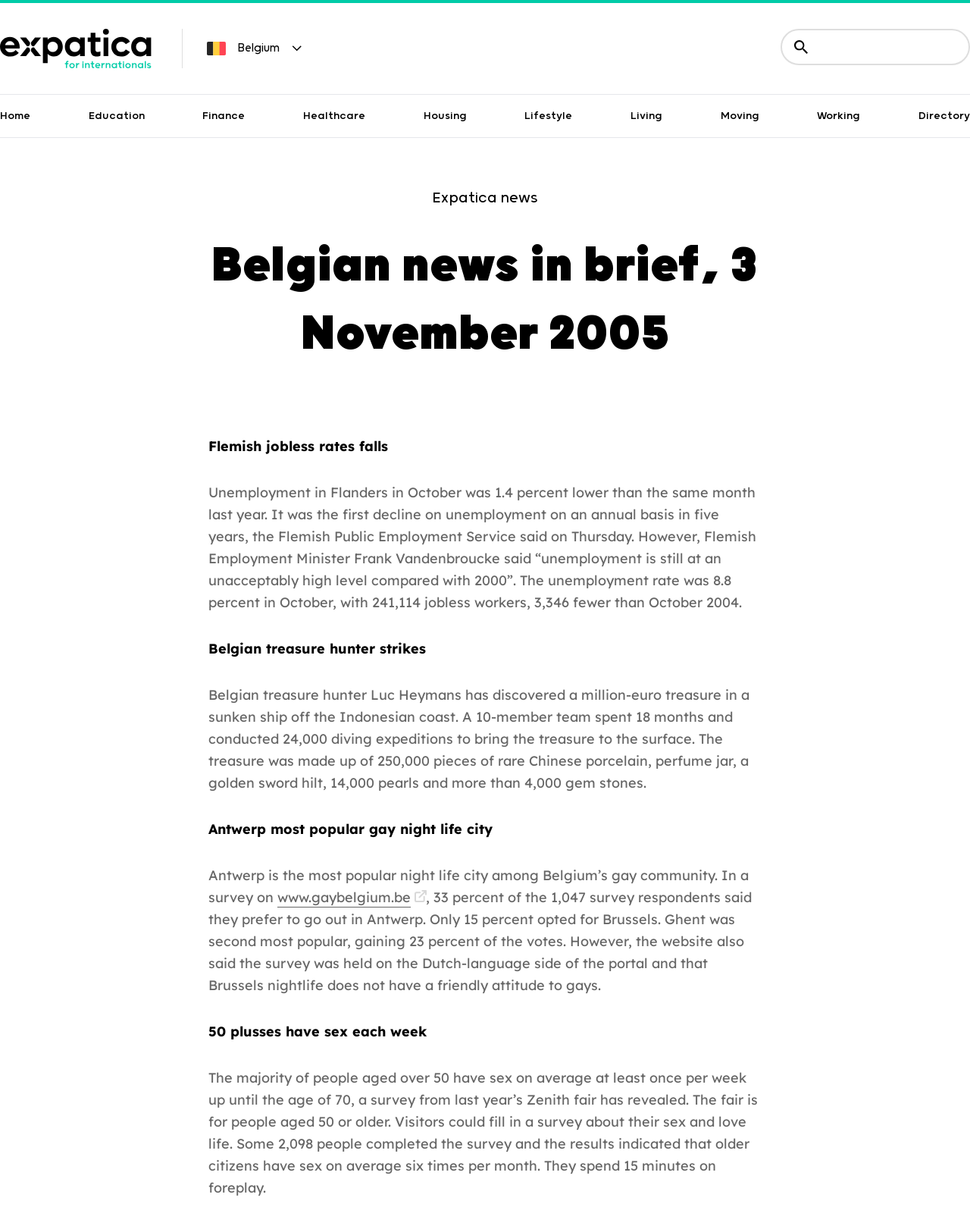Carefully observe the image and respond to the question with a detailed answer:
What is the most popular night life city among Belgium's gay community?

According to the article 'Antwerp most popular gay night life city', Antwerp is the most popular night life city among Belgium's gay community, with 33 percent of the survey respondents preferring to go out in Antwerp. This information is displayed in the StaticText element with a bounding box of [0.215, 0.666, 0.508, 0.68].